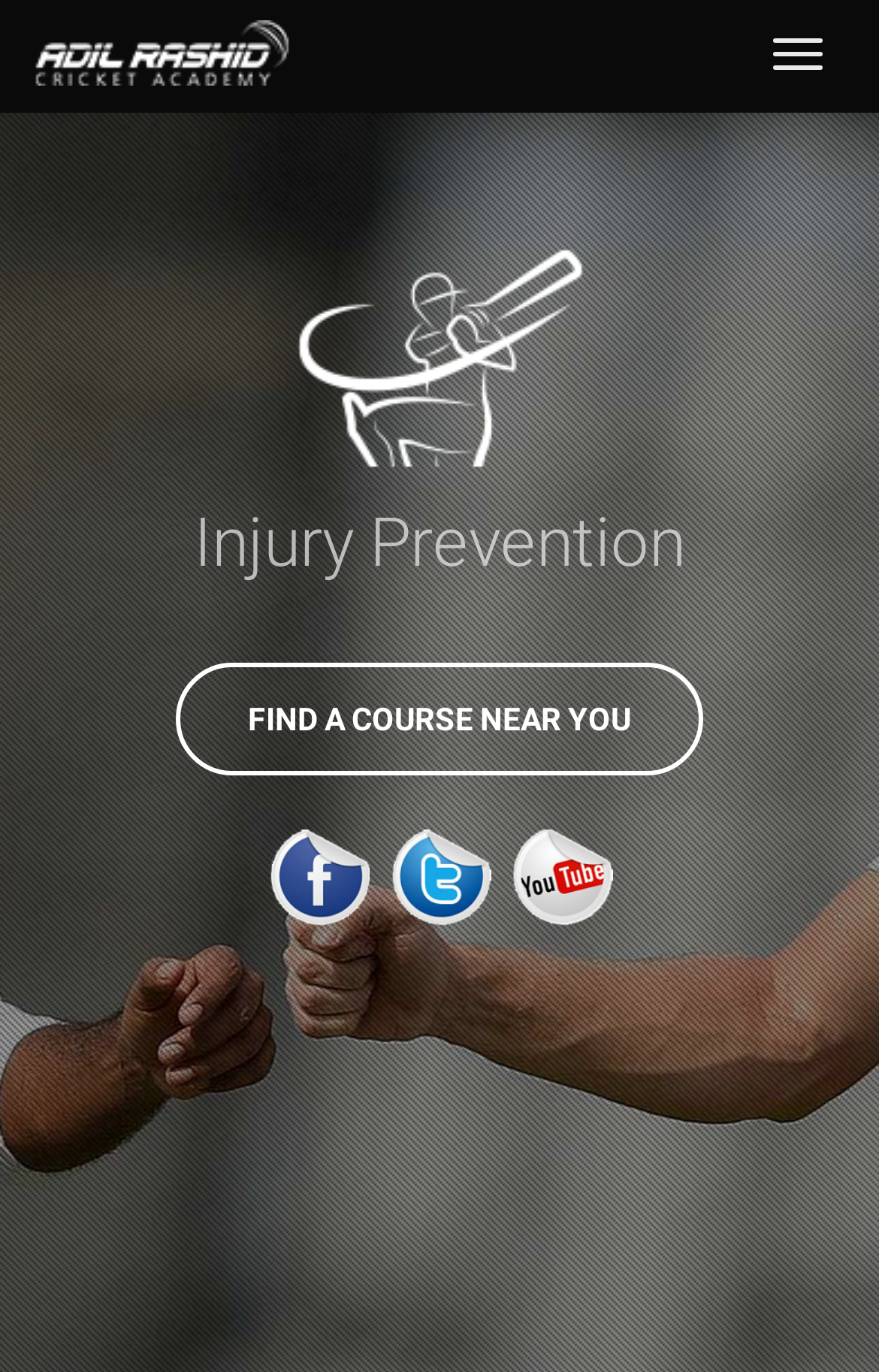Using the given description, provide the bounding box coordinates formatted as (top-left x, top-left y, bottom-right x, bottom-right y), with all values being floating point numbers between 0 and 1. Description: parent_node: nav

[0.0, 0.0, 0.556, 0.069]